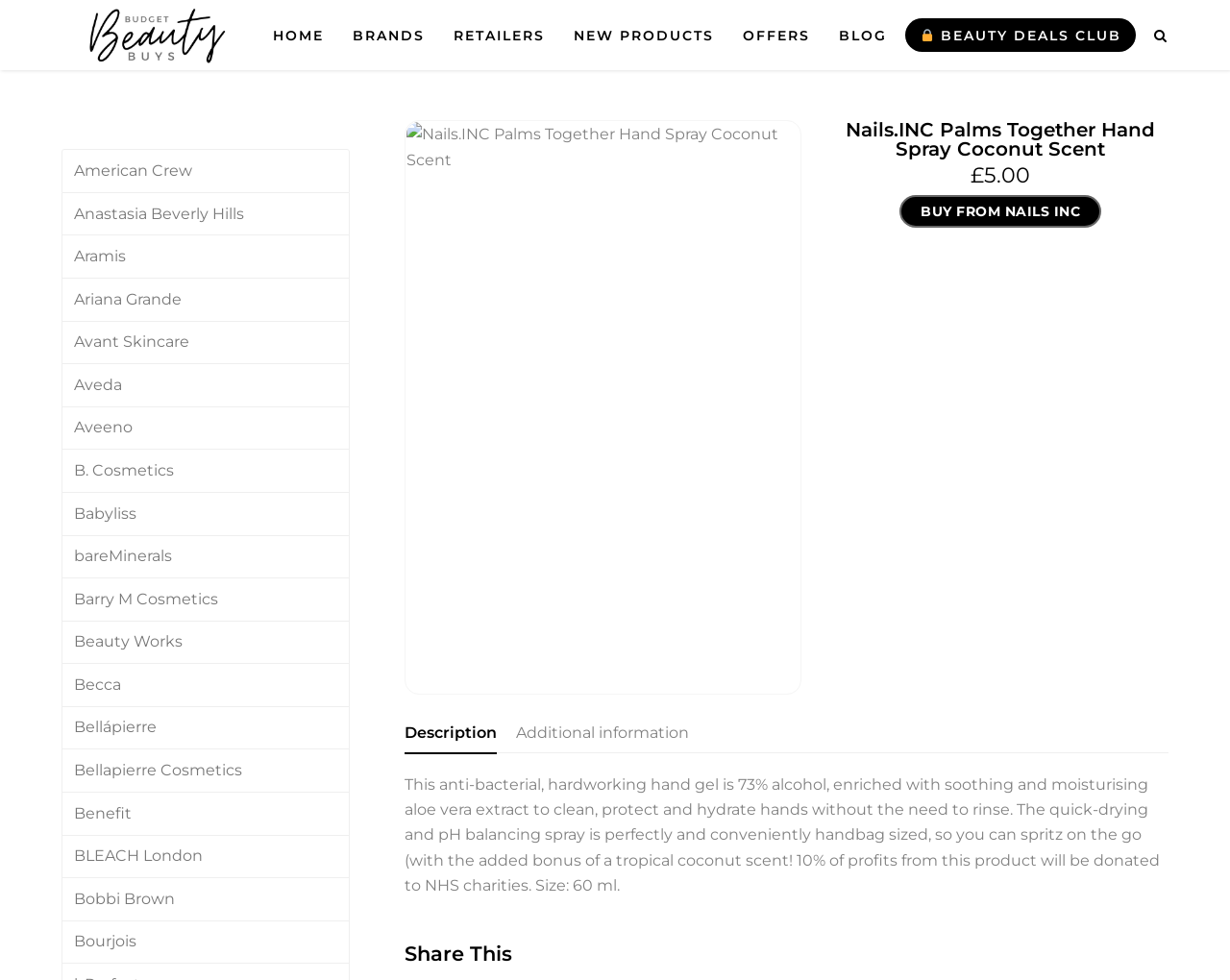Using the elements shown in the image, answer the question comprehensively: How much does the hand spray cost?

I found the price of the hand spray by looking at the static text elements on the webpage, which display the price as '£5.00'.